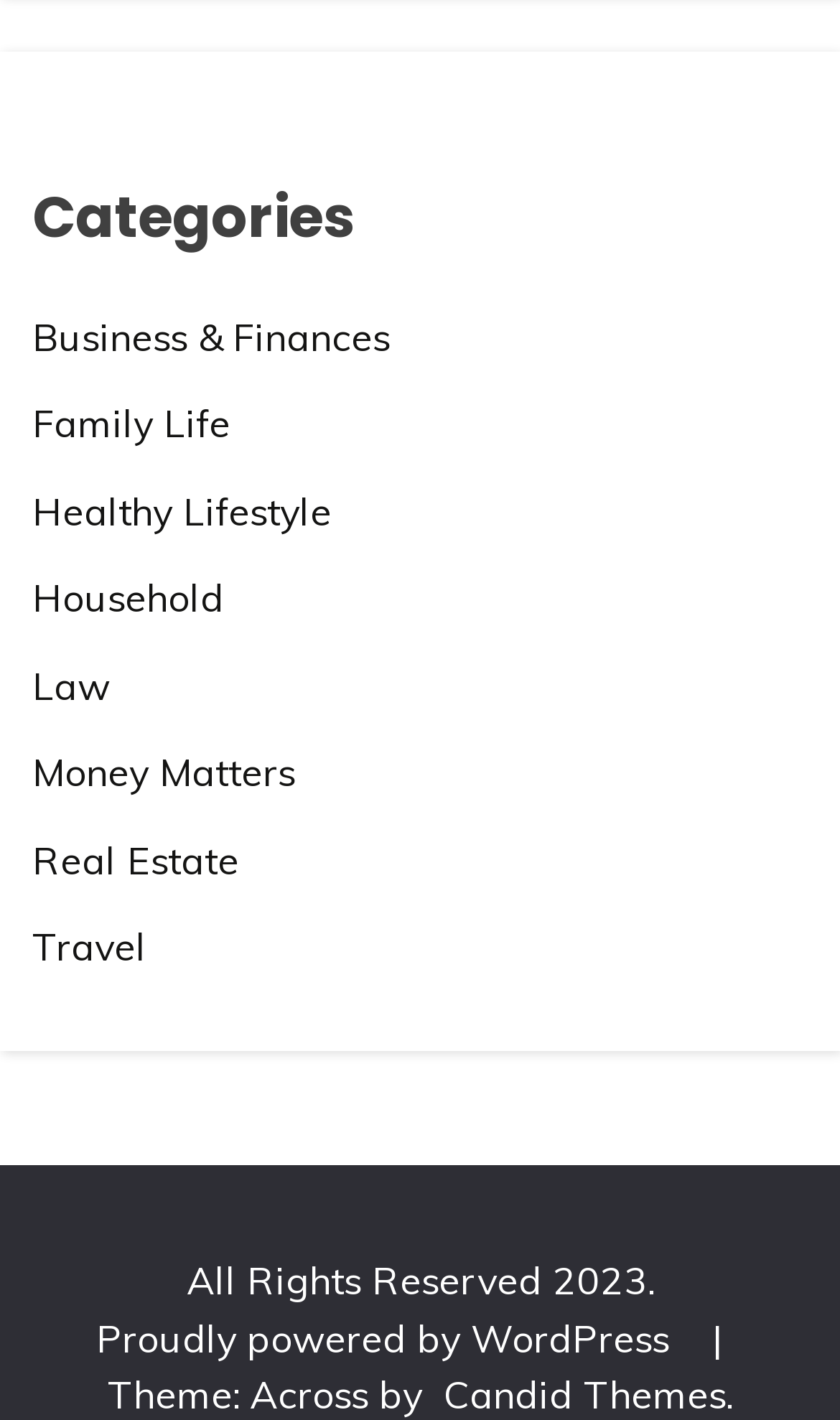Show the bounding box coordinates of the element that should be clicked to complete the task: "Visit Candid Themes".

[0.528, 0.965, 0.864, 0.998]